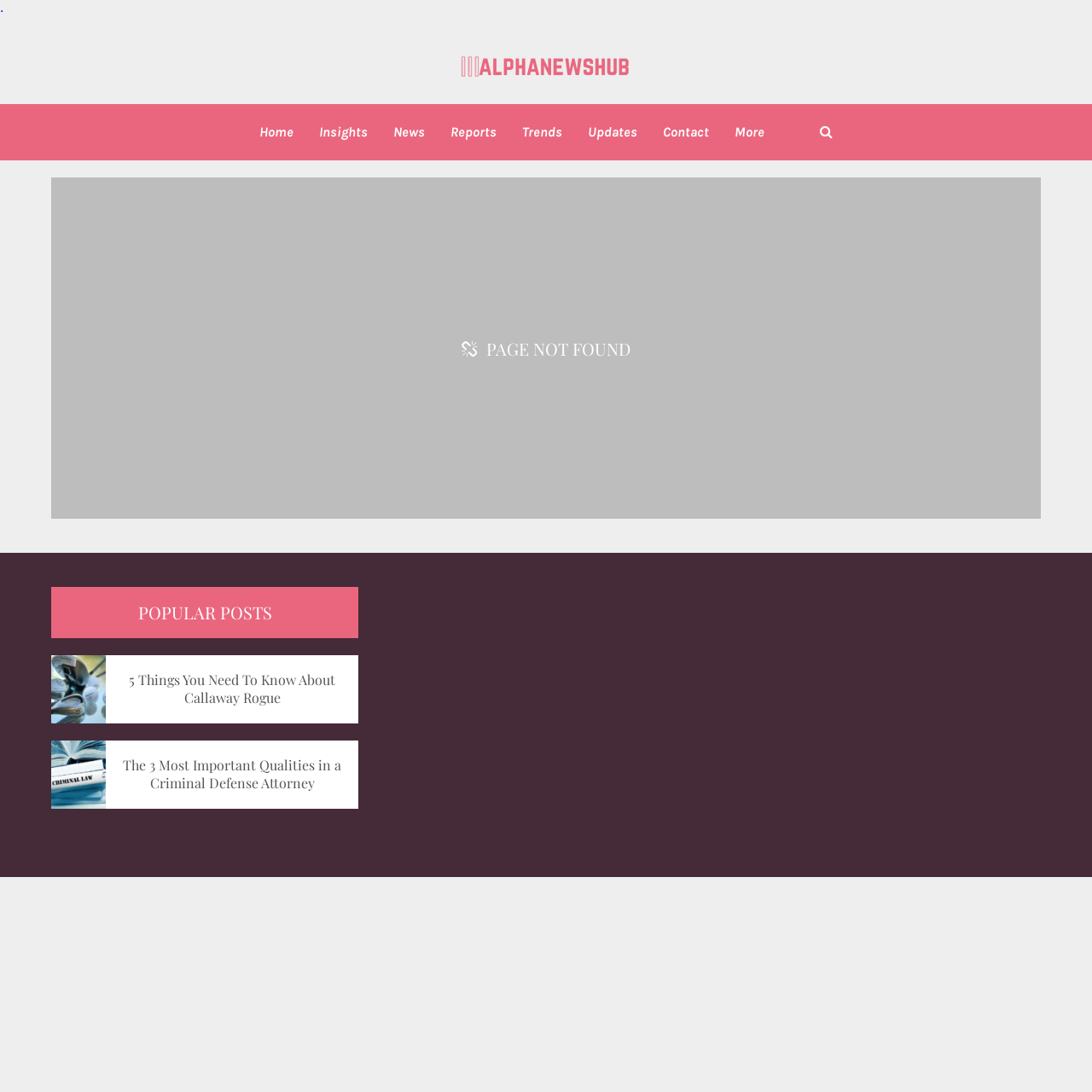Locate the bounding box coordinates of the element to click to perform the following action: 'read about Callaway Rogue'. The coordinates should be given as four float values between 0 and 1, in the form of [left, top, right, bottom].

[0.047, 0.6, 0.328, 0.662]